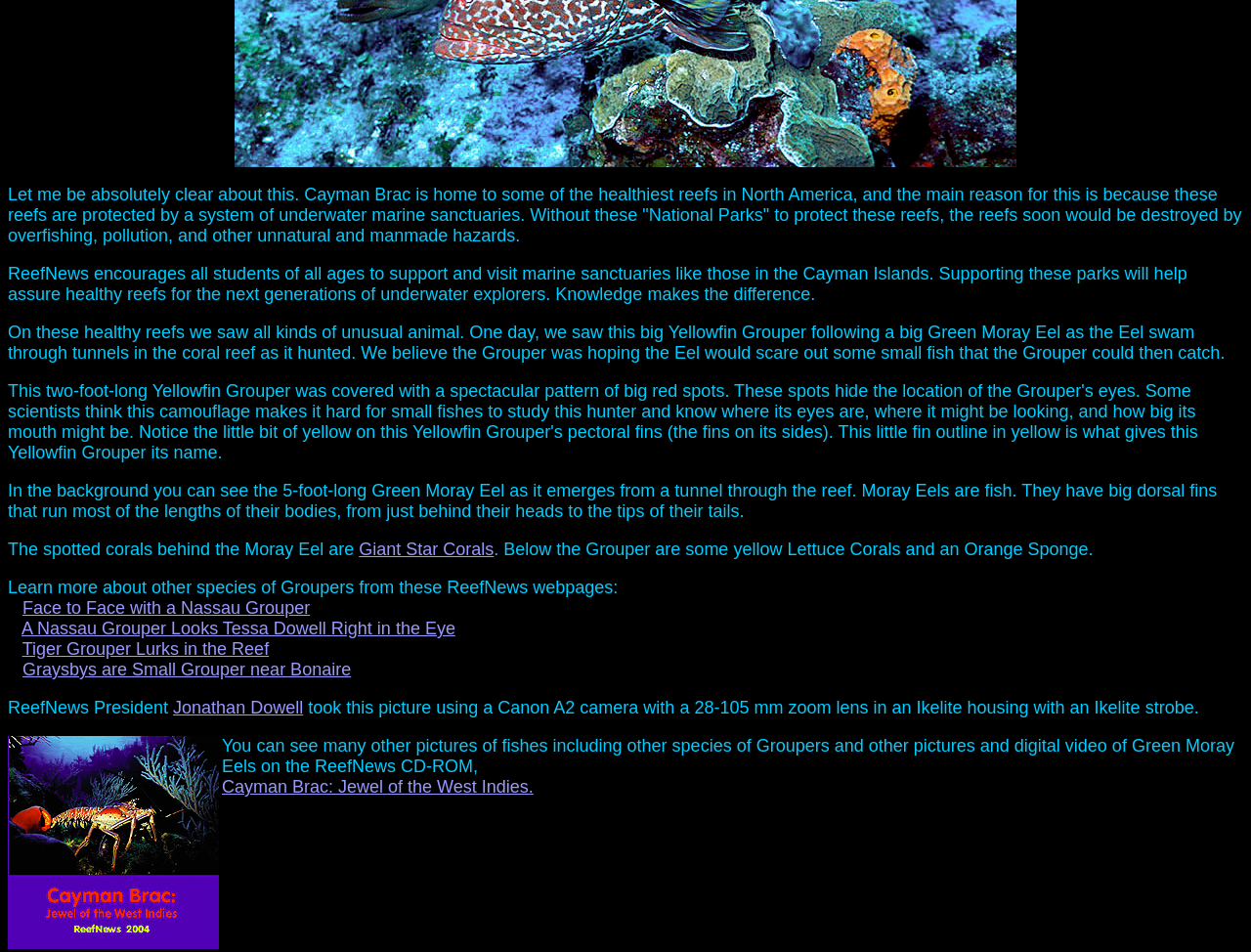Bounding box coordinates are given in the format (top-left x, top-left y, bottom-right x, bottom-right y). All values should be floating point numbers between 0 and 1. Provide the bounding box coordinate for the UI element described as: Giant Star Corals

[0.287, 0.567, 0.395, 0.587]